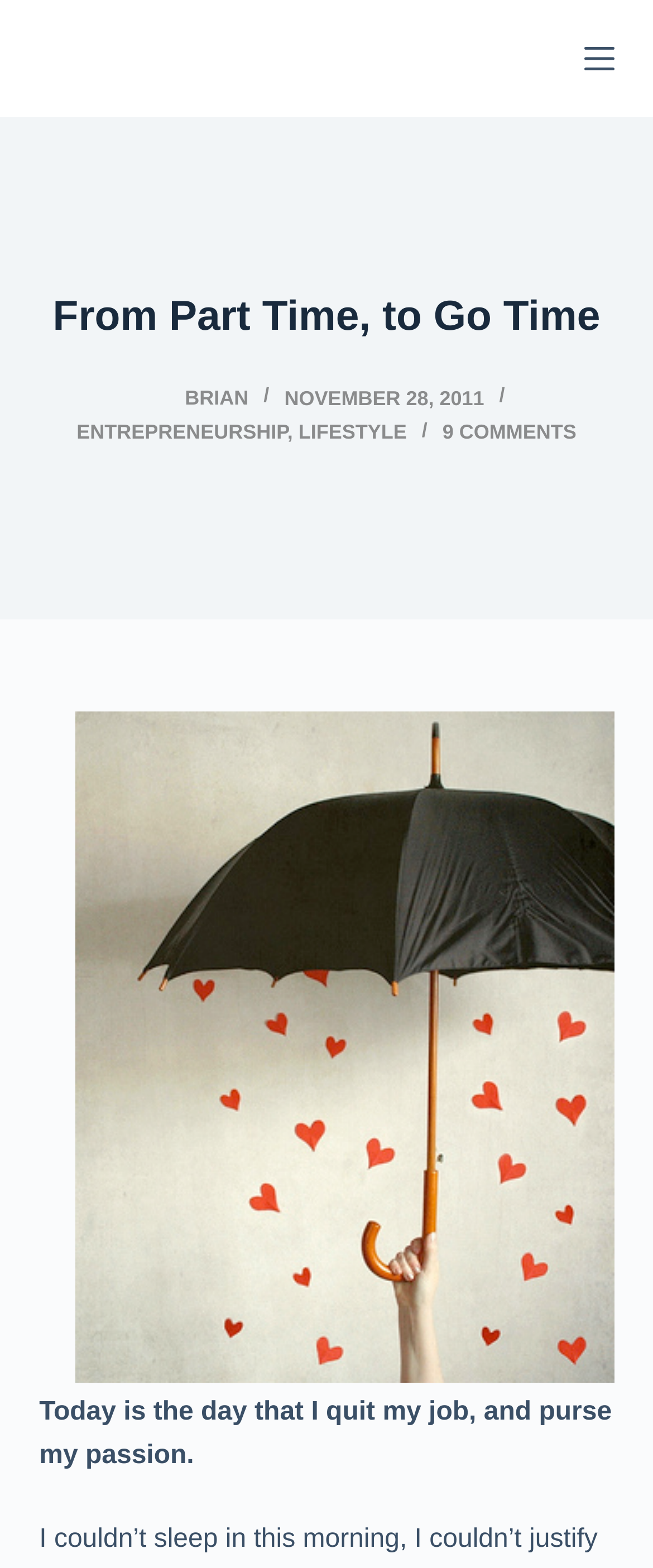Please identify the bounding box coordinates of the region to click in order to complete the task: "Read the article posted on November 28, 2011". The coordinates must be four float numbers between 0 and 1, specified as [left, top, right, bottom].

[0.435, 0.246, 0.742, 0.261]